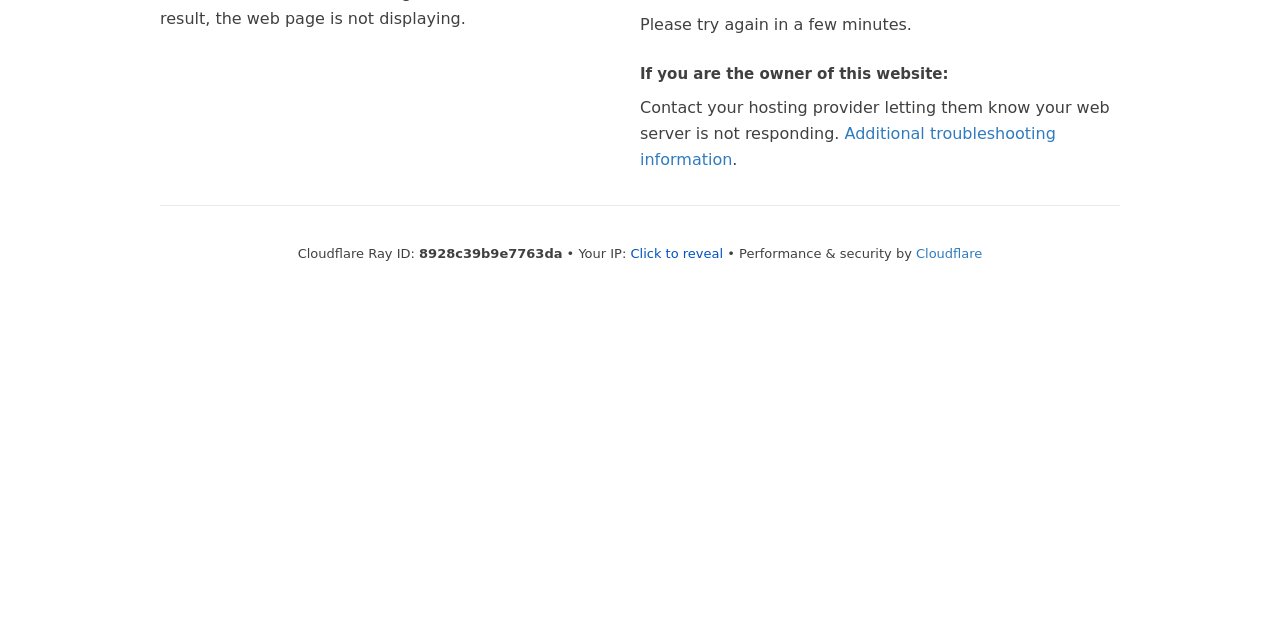Extract the bounding box for the UI element that matches this description: "Cloudflare".

[0.716, 0.384, 0.767, 0.407]